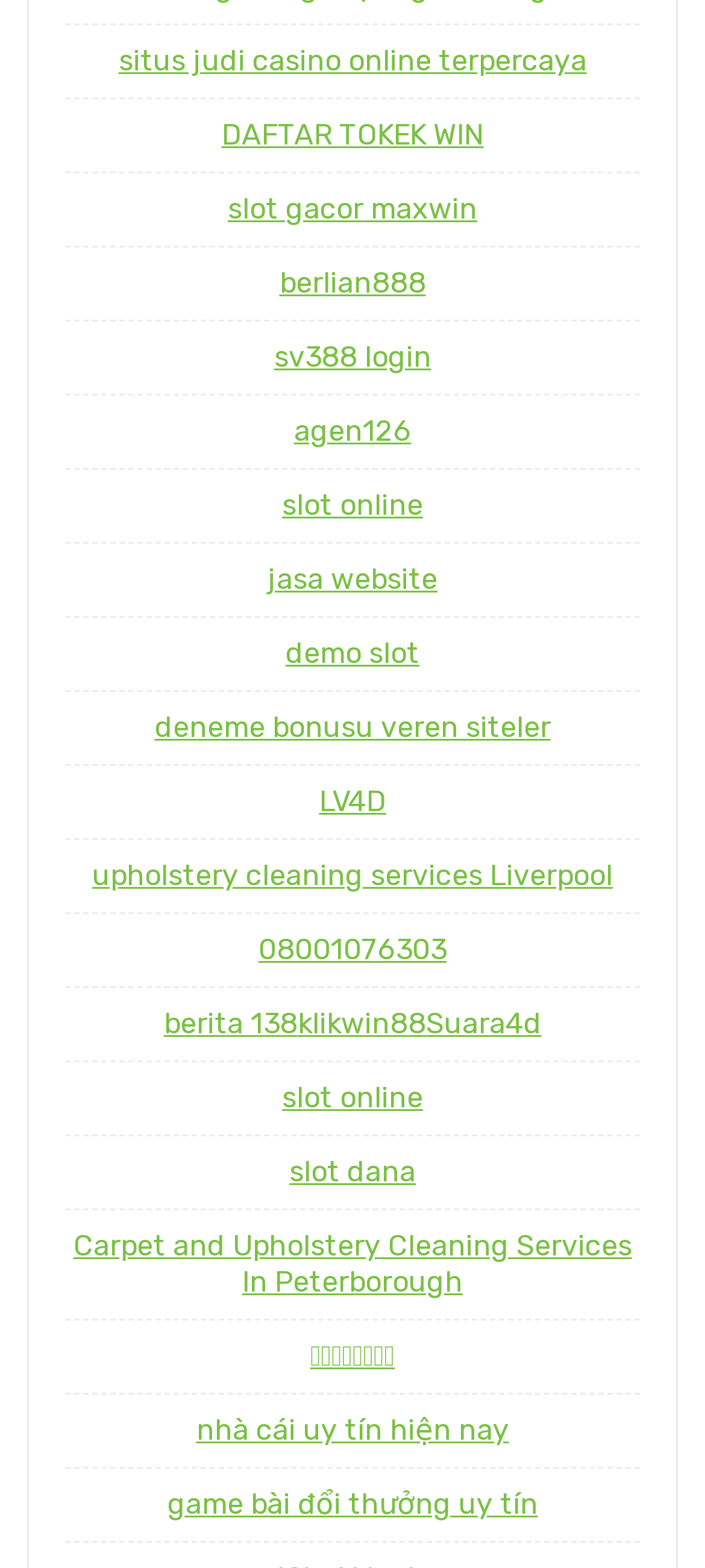Please identify the coordinates of the bounding box for the clickable region that will accomplish this instruction: "Visit the slot gacor maxwin page".

[0.323, 0.122, 0.677, 0.144]